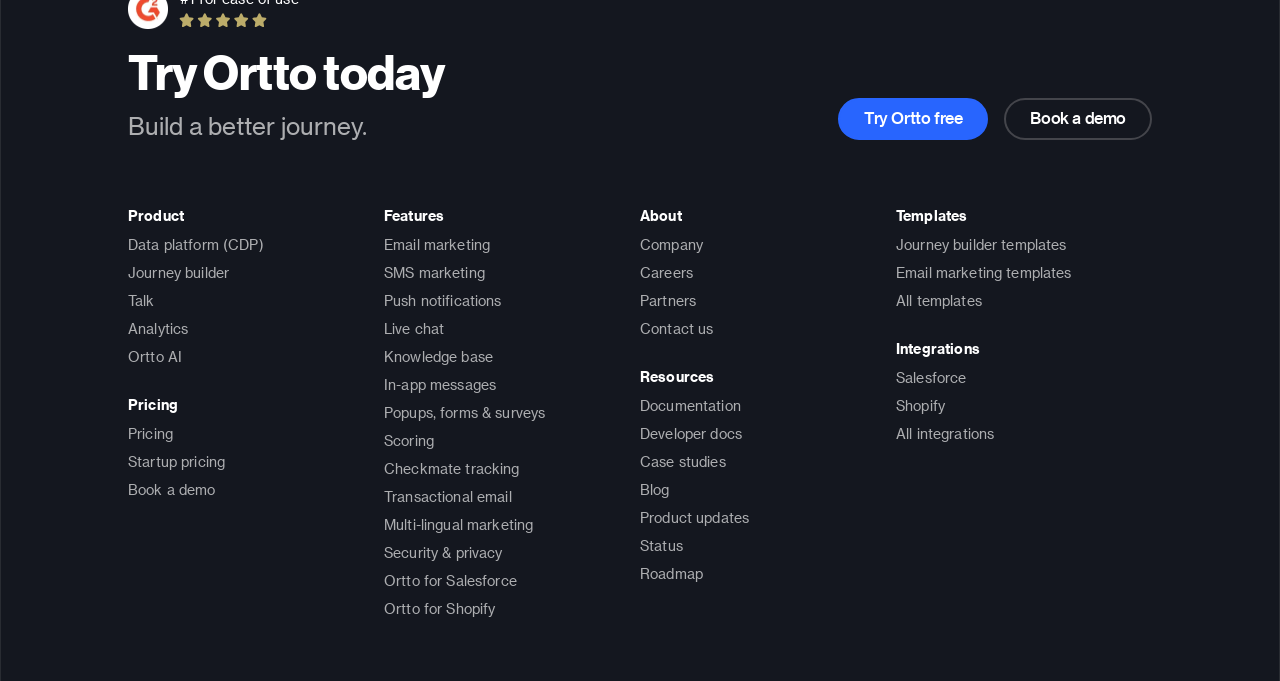Given the following UI element description: "Bathroom Remodels", find the bounding box coordinates in the webpage screenshot.

None